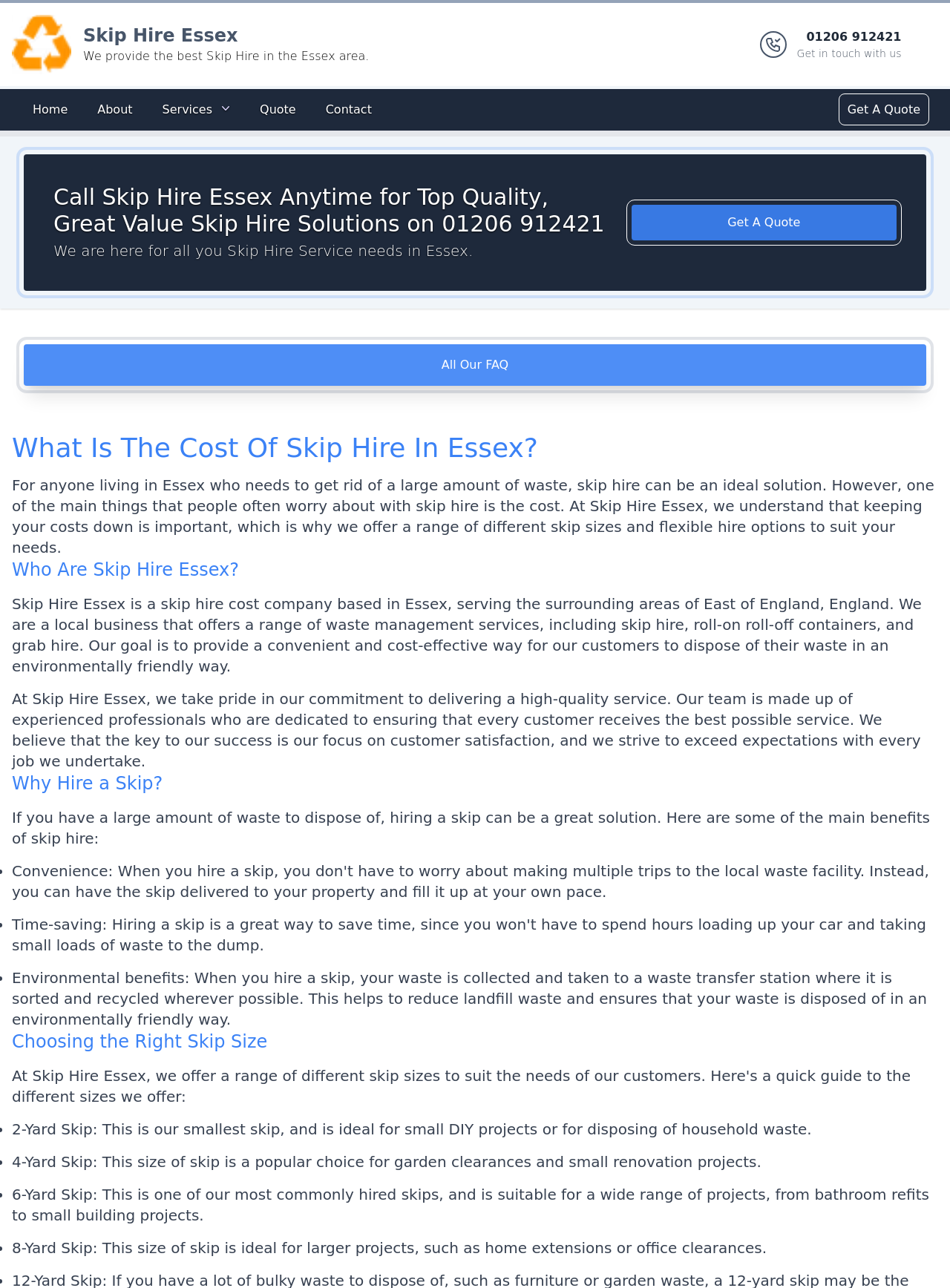What is the smallest skip size available?
Observe the image and answer the question with a one-word or short phrase response.

2-Yard Skip